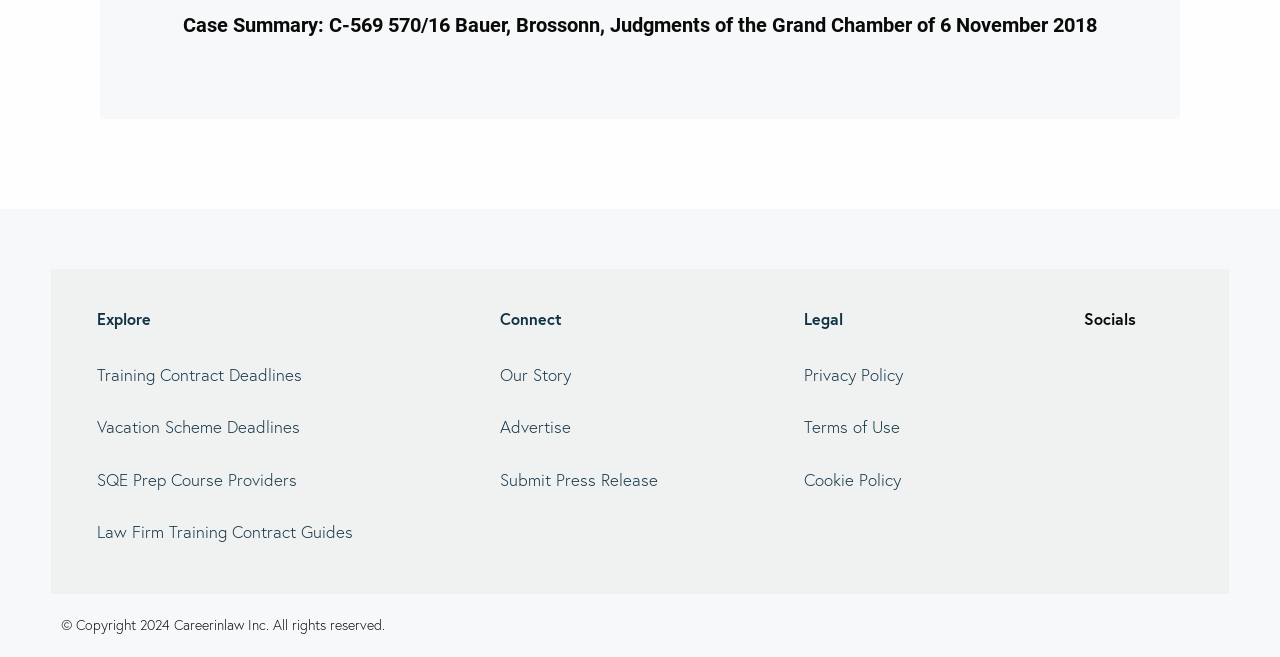Specify the bounding box coordinates of the region I need to click to perform the following instruction: "Explore the website". The coordinates must be four float numbers in the range of 0 to 1, i.e., [left, top, right, bottom].

[0.063, 0.456, 0.288, 0.514]